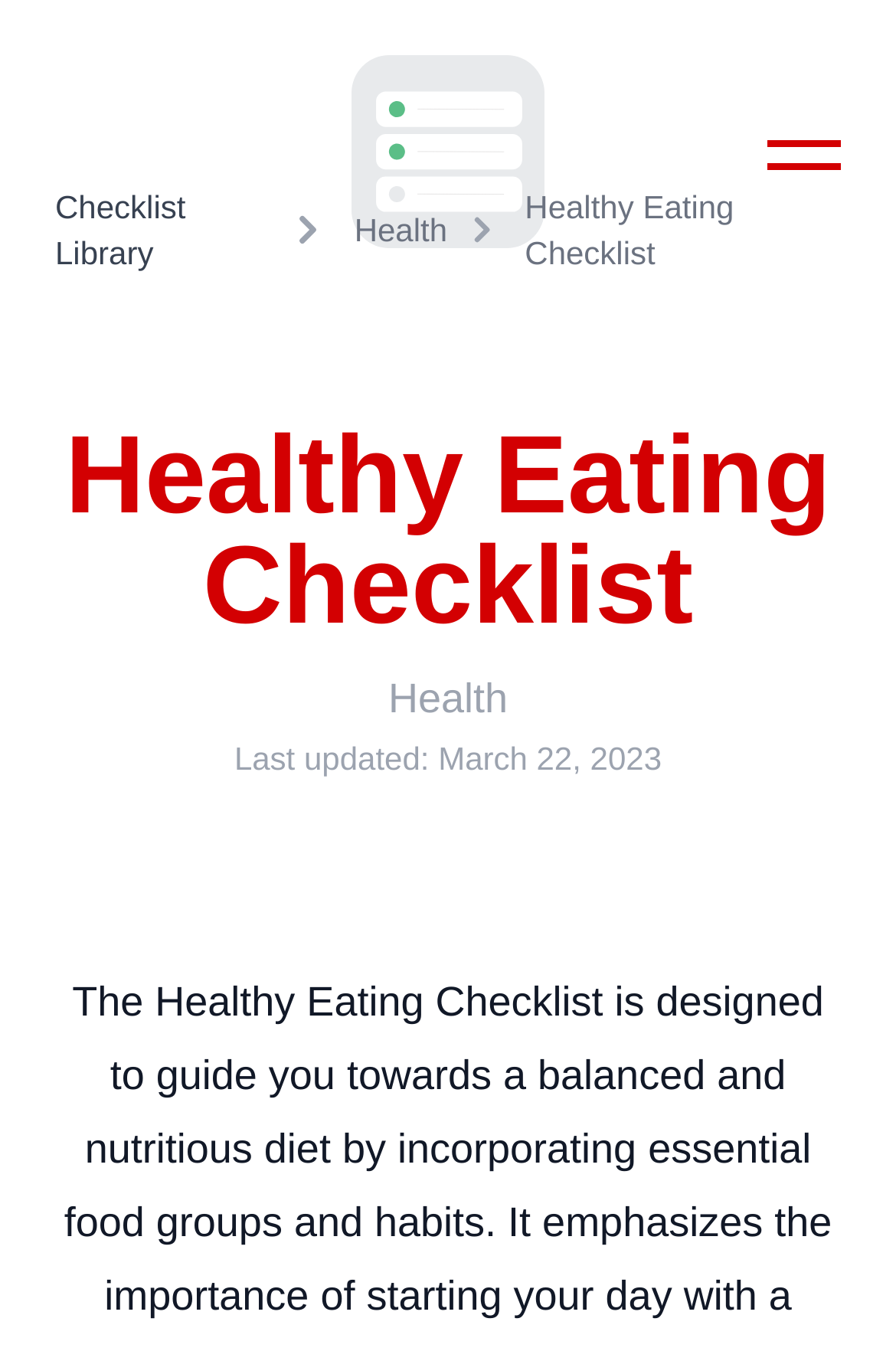Please locate and retrieve the main header text of the webpage.

Healthy Eating Checklist